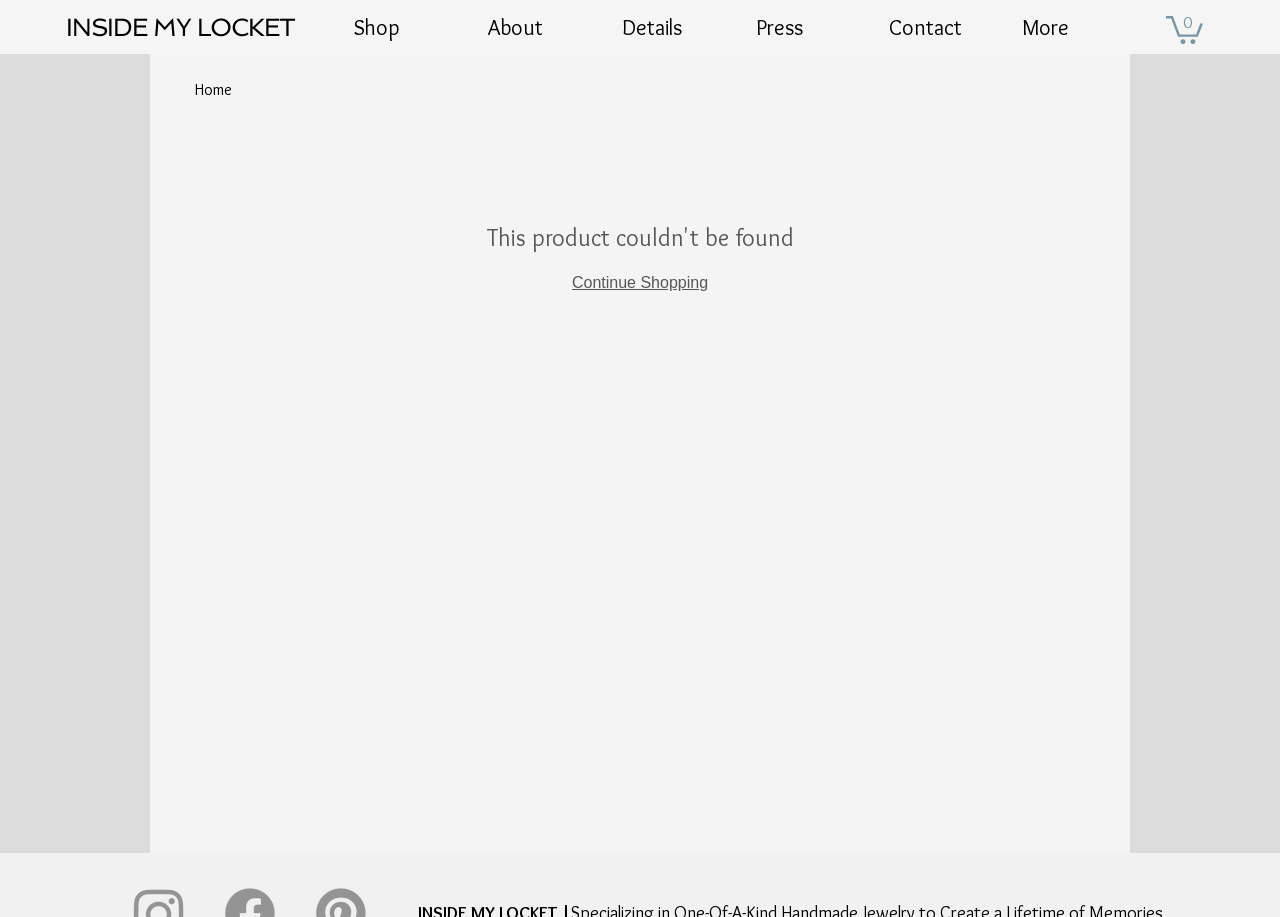Answer briefly with one word or phrase:
What are the main navigation options?

Shop, About, Details, Press, Contact